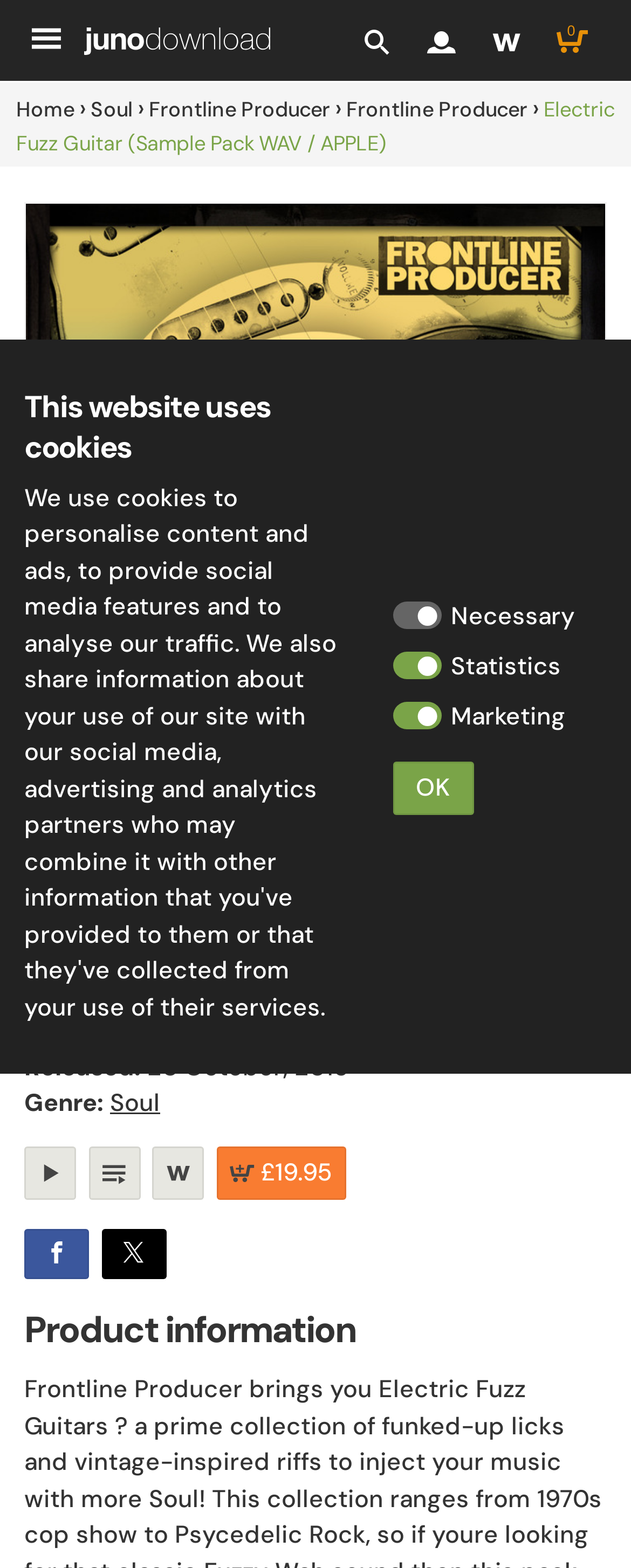Determine the bounding box coordinates for the area you should click to complete the following instruction: "View Electric Fuzz Guitar sample pack".

[0.038, 0.549, 0.962, 0.604]